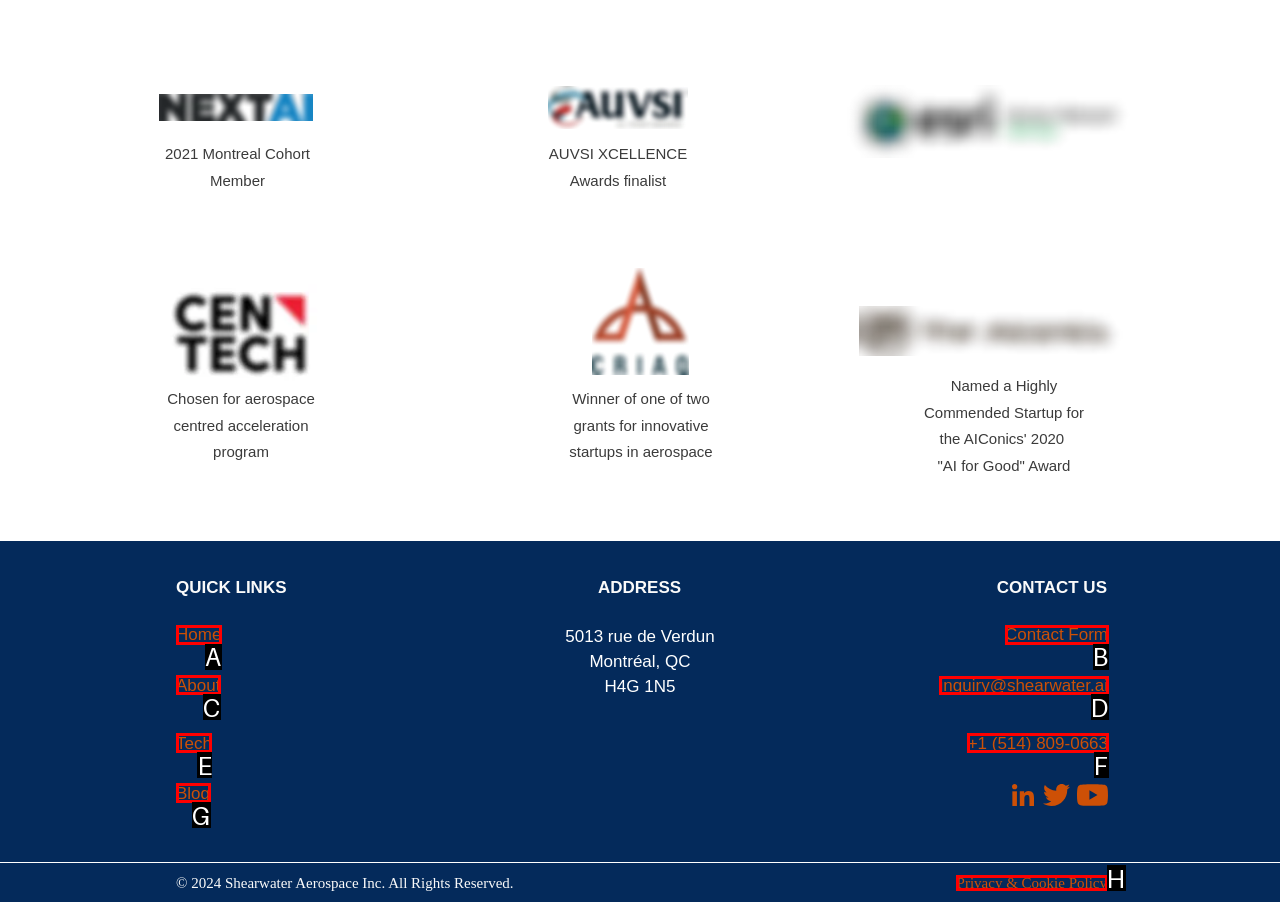From the given options, choose the one to complete the task: Send an email to inquiry@shearwater.ai
Indicate the letter of the correct option.

D